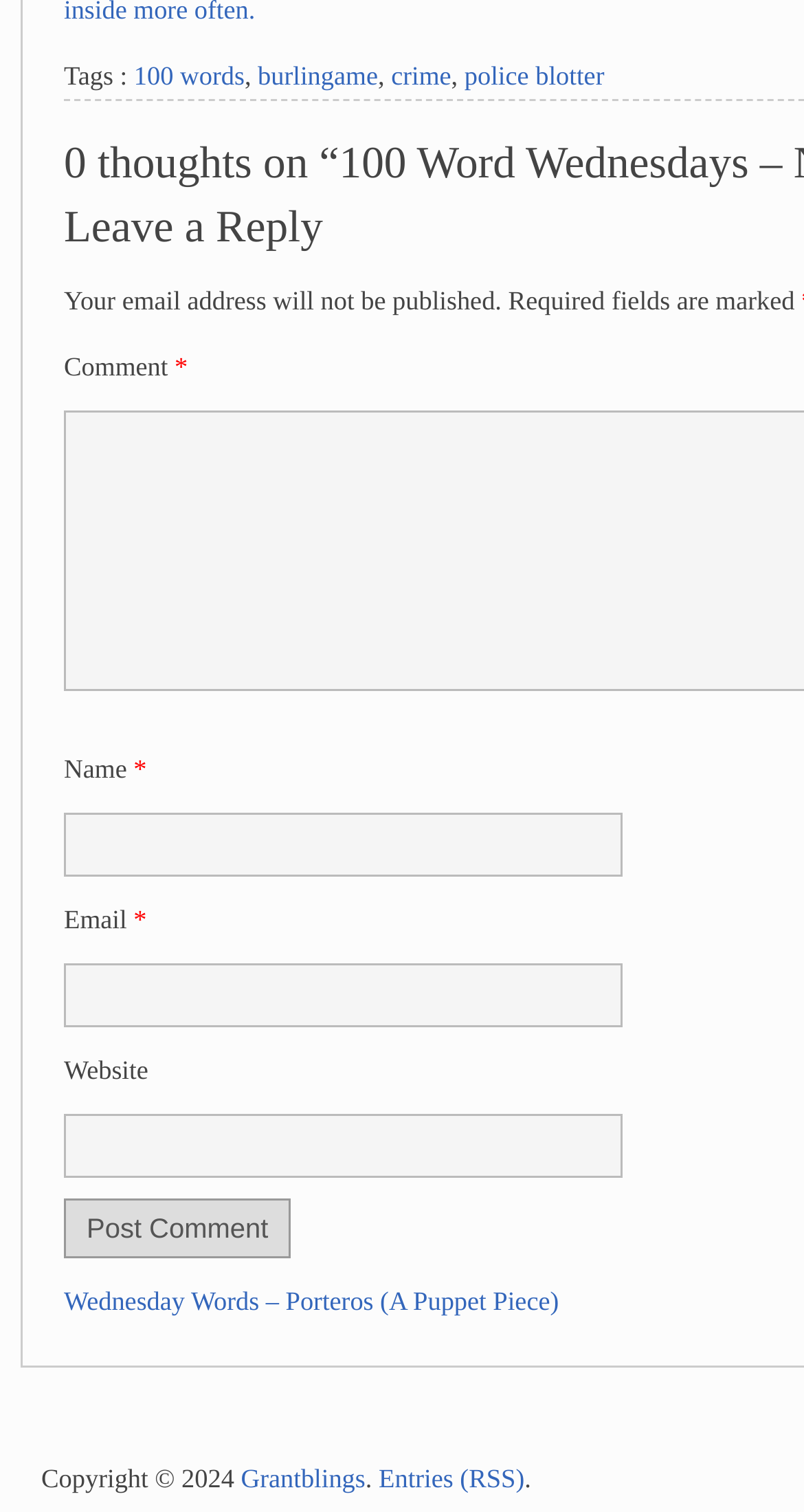What are the tags related to the content above the comment form?
Please respond to the question with a detailed and well-explained answer.

The tags related to the content above the comment form are '100 words', 'burlingame', 'crime', and 'police blotter' which are indicated by the link elements with IDs 96, 98, 100, and 102 respectively.